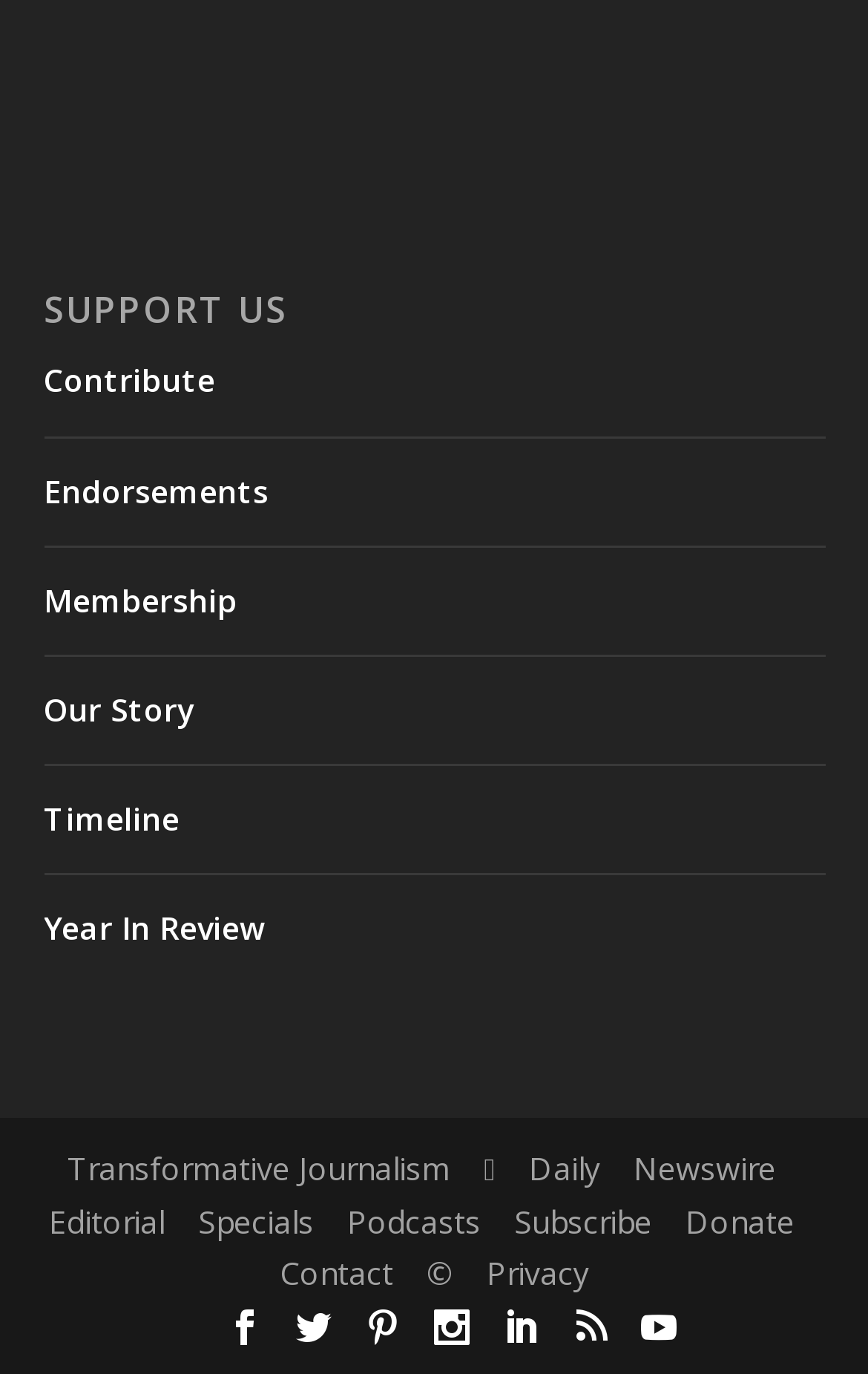Provide a short answer using a single word or phrase for the following question: 
How many social media links are available at the bottom of the webpage?

6